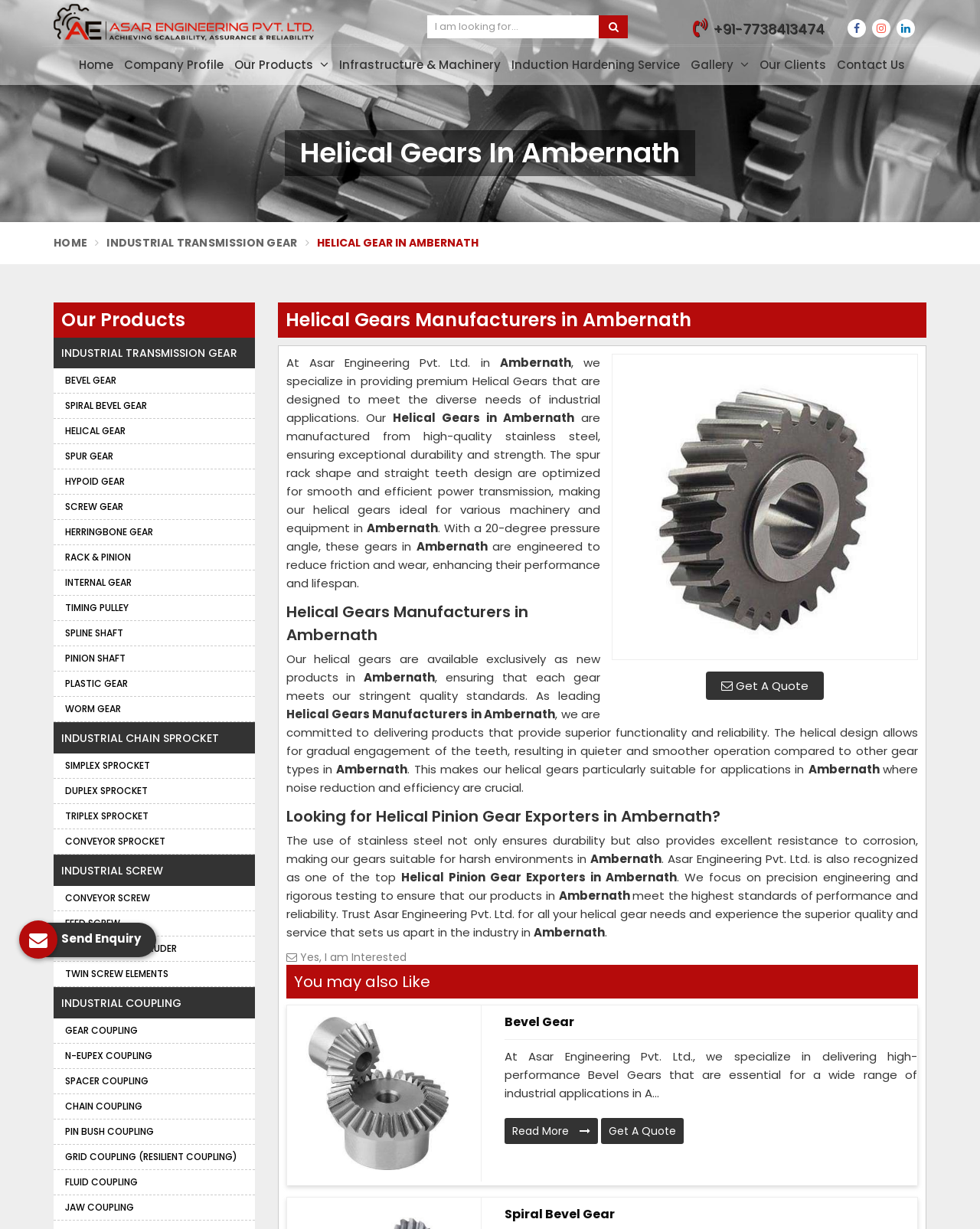Write a detailed summary of the webpage.

This webpage is about Asar Engineering Pvt. Ltd., a leading manufacturer and exporter of helical gears in Ambernath. At the top, there is a logo of the company with a link to the homepage. Below the logo, there is a search bar with a button. On the top-right corner, there are social media links and a phone number.

The main content of the webpage is divided into several sections. The first section has a heading "Helical Gears In Ambernath" and a brief introduction to the company's products. Below this, there is a link to get a quote and a paragraph describing the features and benefits of the helical gears.

The next section has a heading "Helical Gears Manufacturers in Ambernath" and provides more detailed information about the products, including their design, materials, and applications. There are several paragraphs of text, accompanied by images of the gears.

Following this, there is a section with a heading "Looking for Helical Pinion Gear Exporters in Ambernath?" which highlights the company's expertise in exporting high-quality helical pinion gears. Again, there are several paragraphs of text and images.

On the right side of the webpage, there is a sidebar with links to other products and services offered by the company, including bevel gears, spiral bevel gears, and industrial transmission gears.

At the bottom of the webpage, there are more links to other products and services, as well as a call-to-action button to get a quote. There is also a section with a heading "You may also Like" which suggests other related products.

Overall, the webpage is well-organized and easy to navigate, with clear headings and concise text that effectively communicates the company's products and services.